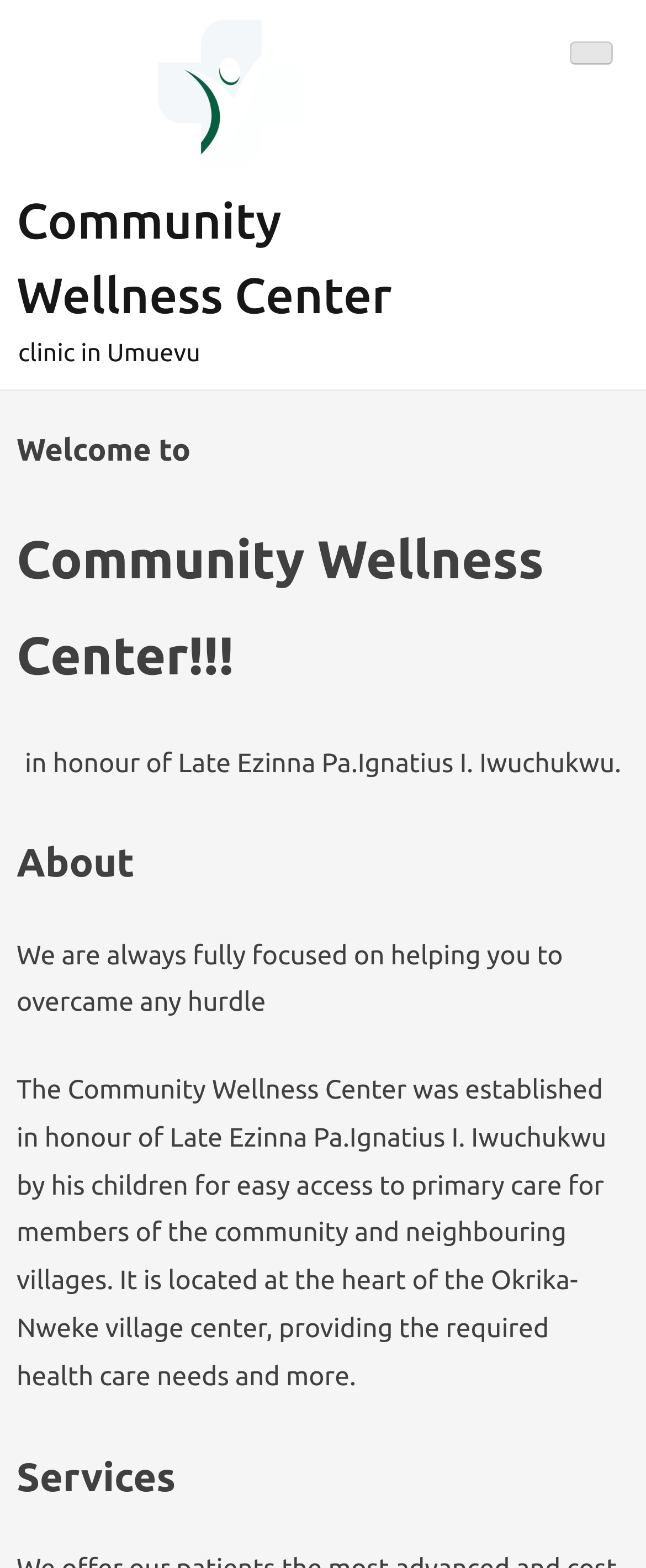What is the purpose of the Community Wellness Center?
From the screenshot, provide a brief answer in one word or phrase.

To provide primary care